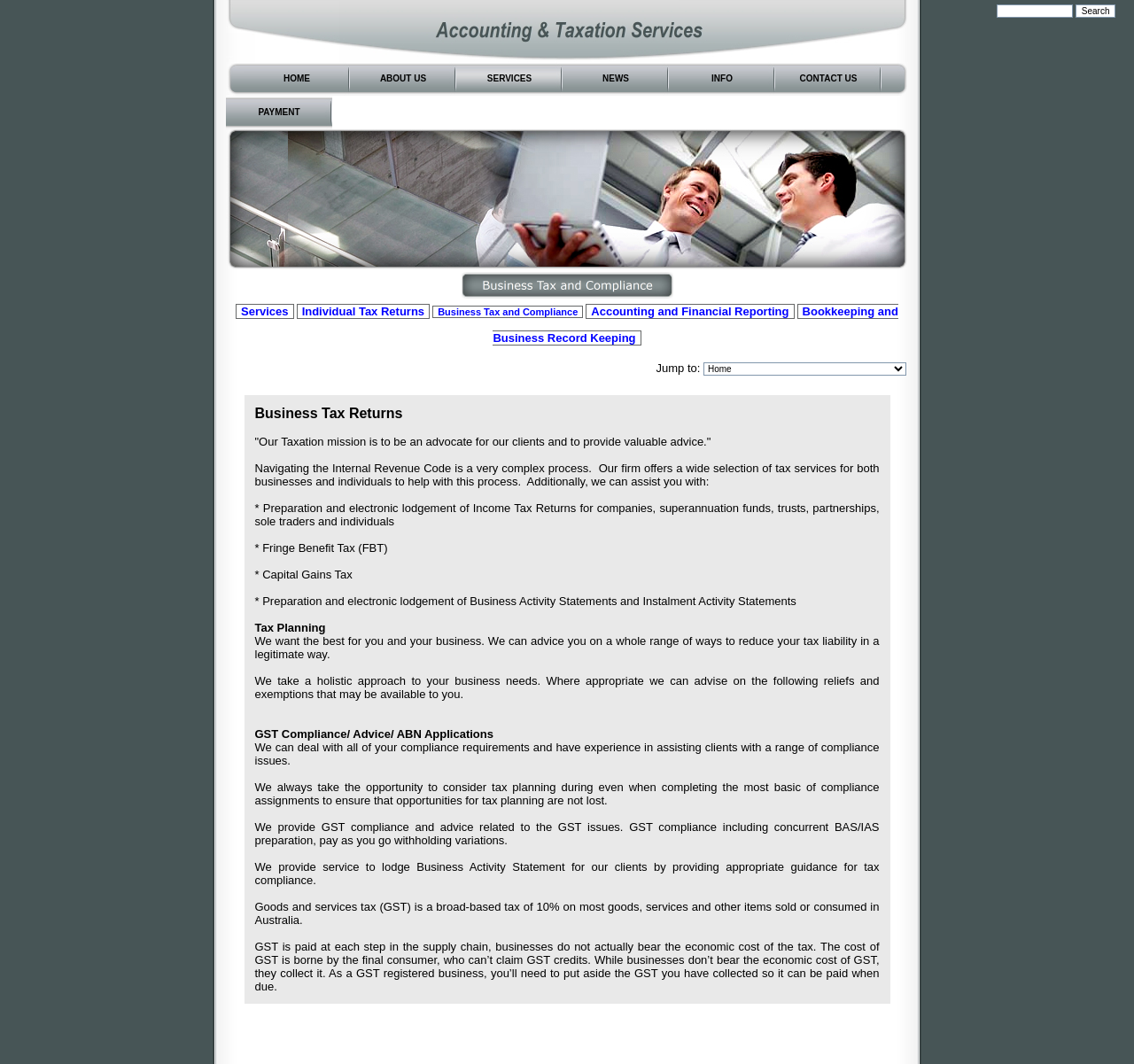Find the bounding box coordinates for the area you need to click to carry out the instruction: "Open the search function". The coordinates should be four float numbers between 0 and 1, indicated as [left, top, right, bottom].

None